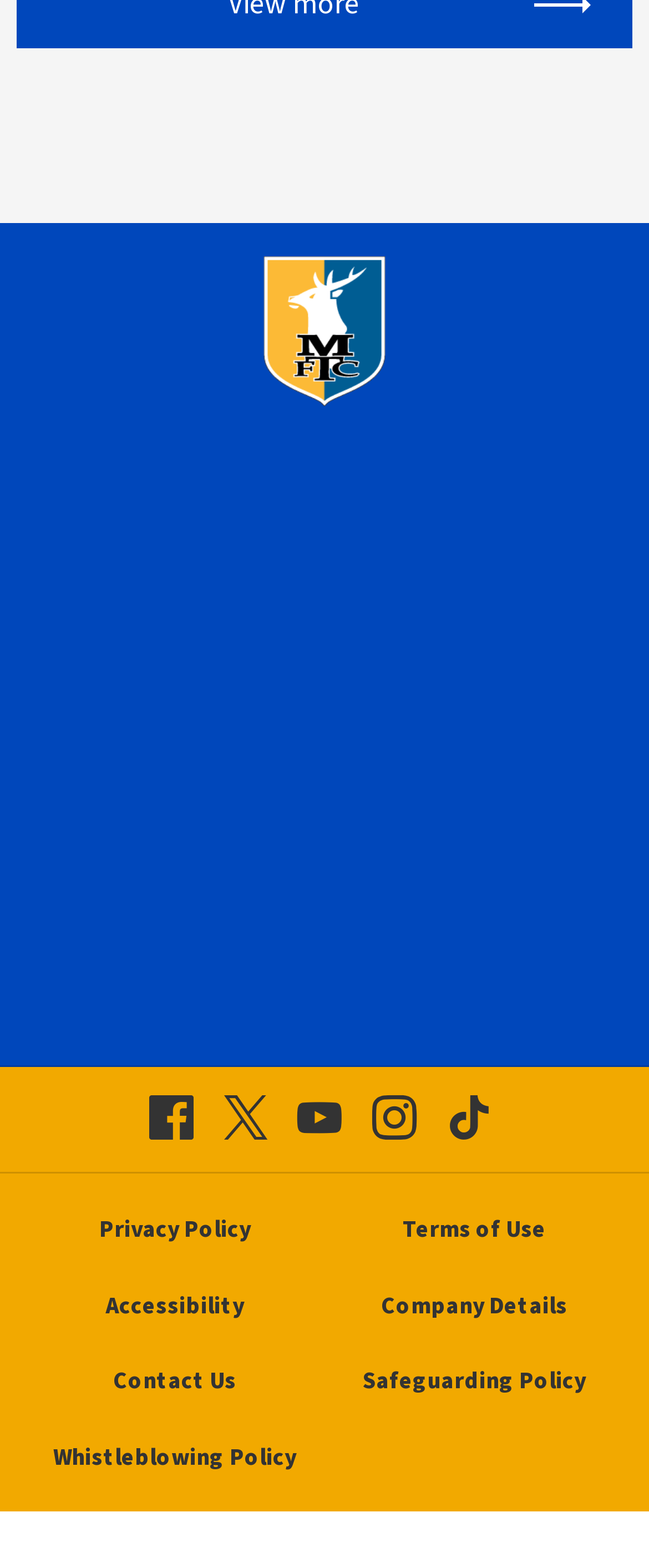Answer the question in a single word or phrase:
How many footer navigation links are there?

6